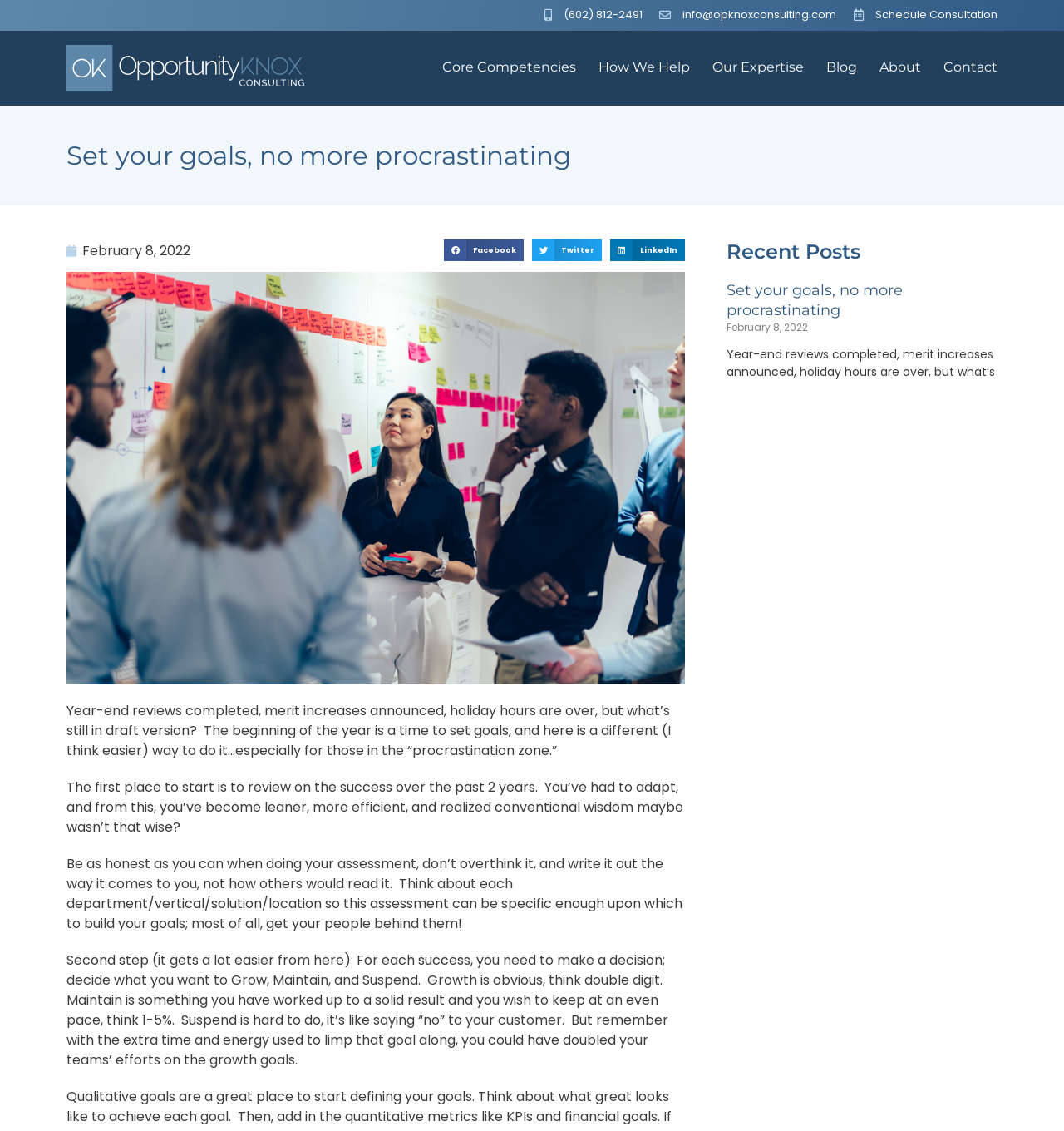What are the three steps to set goals?
Using the image as a reference, answer the question in detail.

The article provides a step-by-step guide to setting goals. The first step is to review the success over the past 2 years, the second step is to decide what to Grow, Maintain, or Suspend, and the third step is to implement the decisions. This process helps individuals set achievable goals and prioritize their efforts.